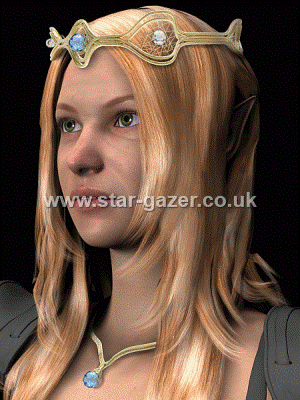What is the purpose of the background in the image?
Based on the visual details in the image, please answer the question thoroughly.

The caption states that 'the background remains neutral, focusing all attention on her noble visage', implying that the background is intentionally plain to draw the viewer's attention to Queen Ælthrelntheine's face and royal appearance.